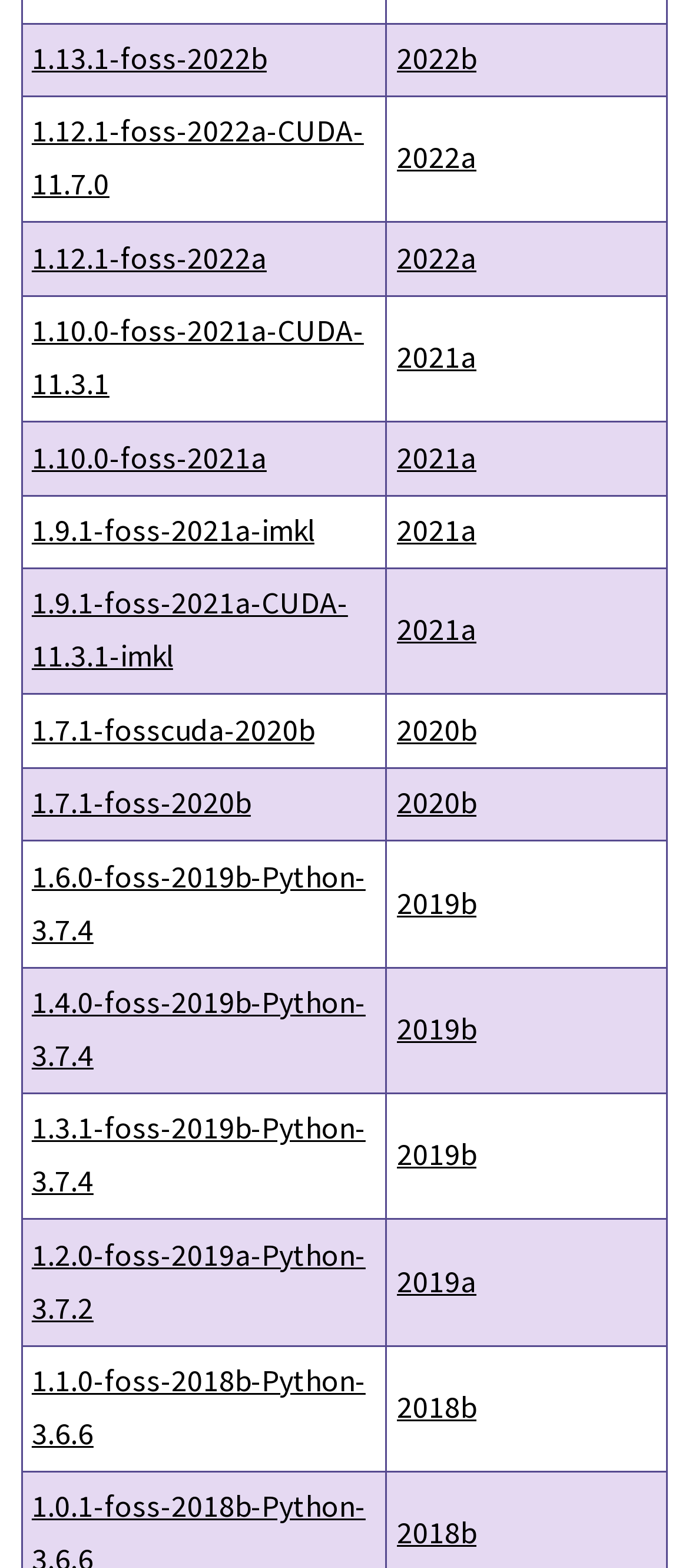Analyze the image and deliver a detailed answer to the question: What is the CUDA version for 1.12.1-foss-2022a?

I looked at the second row of the grid, where it says '1.12.1-foss-2022a-CUDA-11.7.0'. The CUDA version is the part after '-CUDA-', which is '11.7.0'.